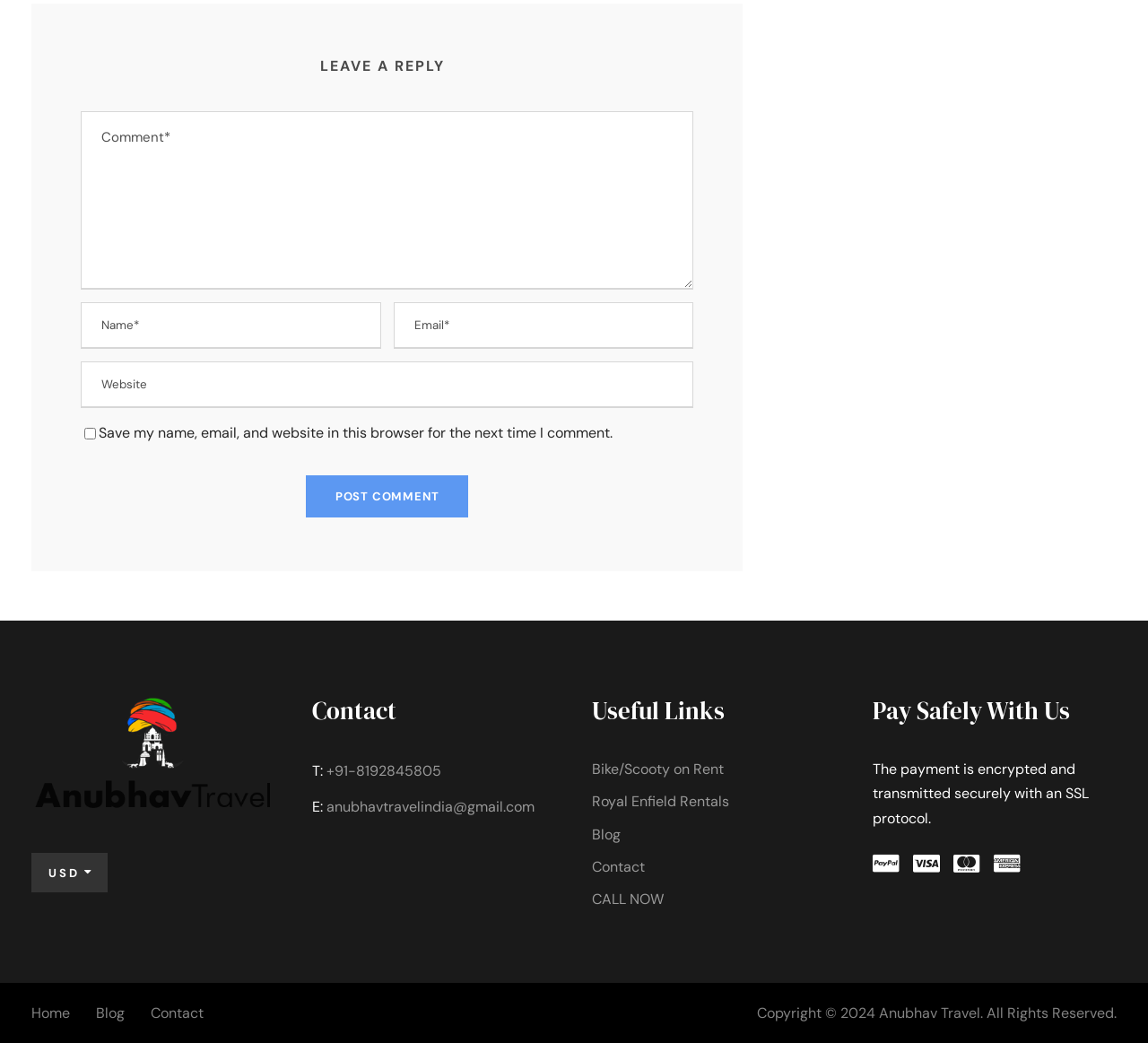Extract the bounding box coordinates of the UI element described by: "Royal Enfield Rentals". The coordinates should include four float numbers ranging from 0 to 1, e.g., [left, top, right, bottom].

[0.516, 0.76, 0.635, 0.778]